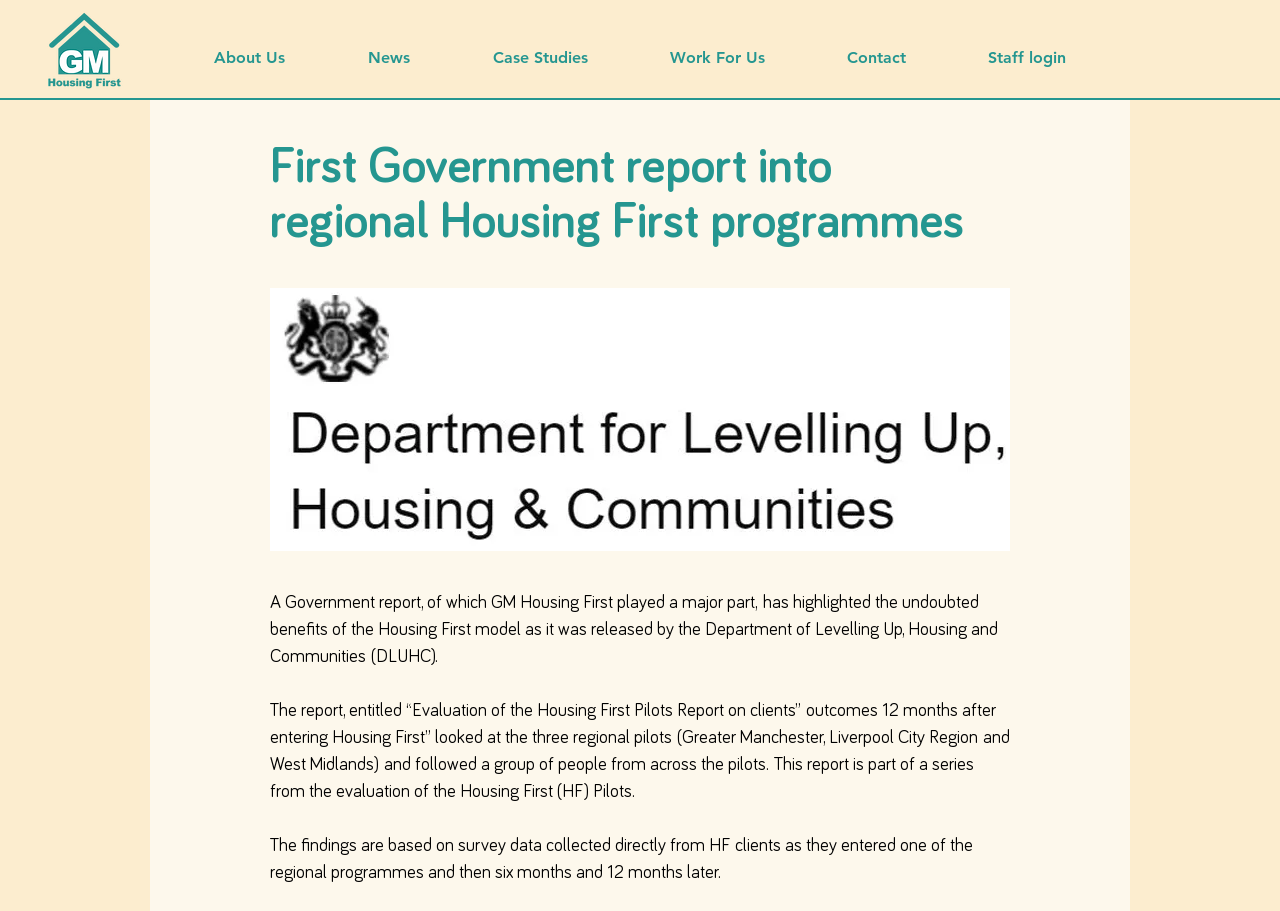Please identify the webpage's heading and generate its text content.

First Government report into regional Housing First programmes